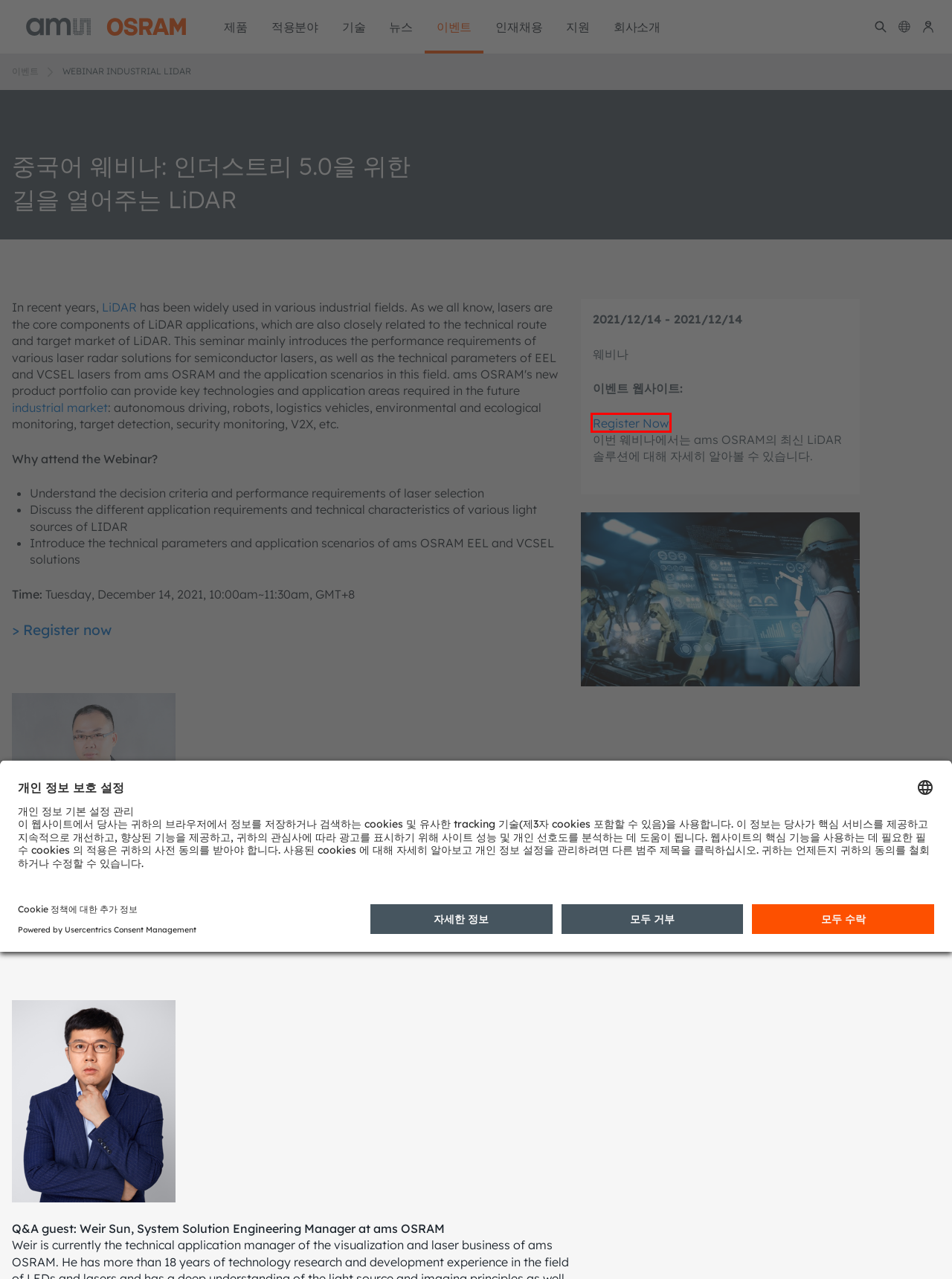You are presented with a screenshot of a webpage that includes a red bounding box around an element. Determine which webpage description best matches the page that results from clicking the element within the red bounding box. Here are the candidates:
A. 이벤트 | ams OSRAM
B. Cookie policy | ams OSRAM
C. Consent Management Platform powered by Usercentrics
D. 제품 | ams OSRAM
E. 지원 | ams OSRAM
F. ams OSRAM Career - ams OSRAM
G. 工业 LiDAR 的应用与解决方案 - 电子发烧友在线研讨会
H. Industrial | ams OSRAM

G